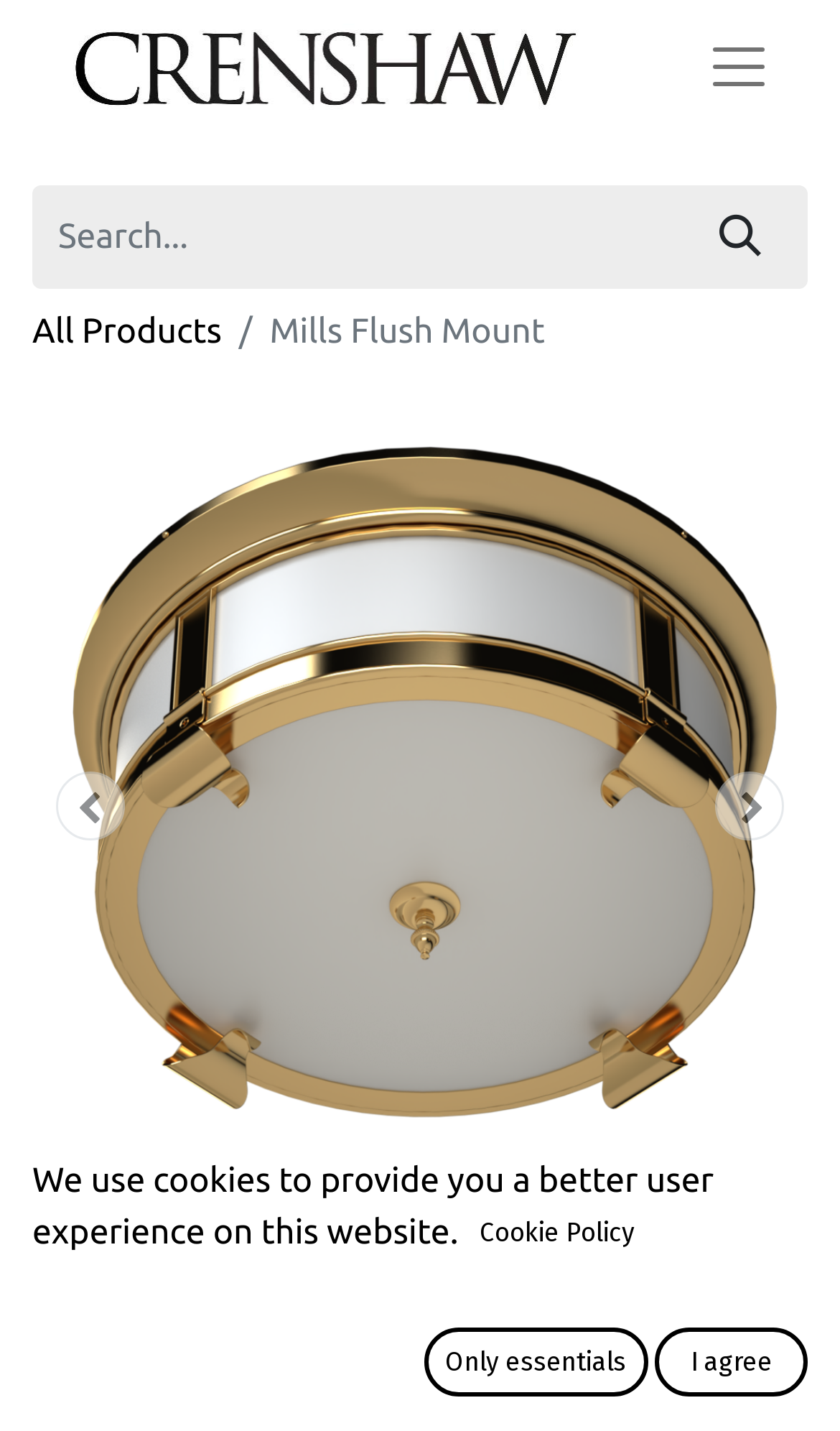Point out the bounding box coordinates of the section to click in order to follow this instruction: "Search for products".

[0.038, 0.13, 0.962, 0.202]